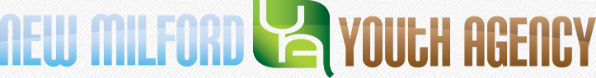What does the green icon symbolize?
Based on the image, provide your answer in one word or phrase.

Growth and vitality